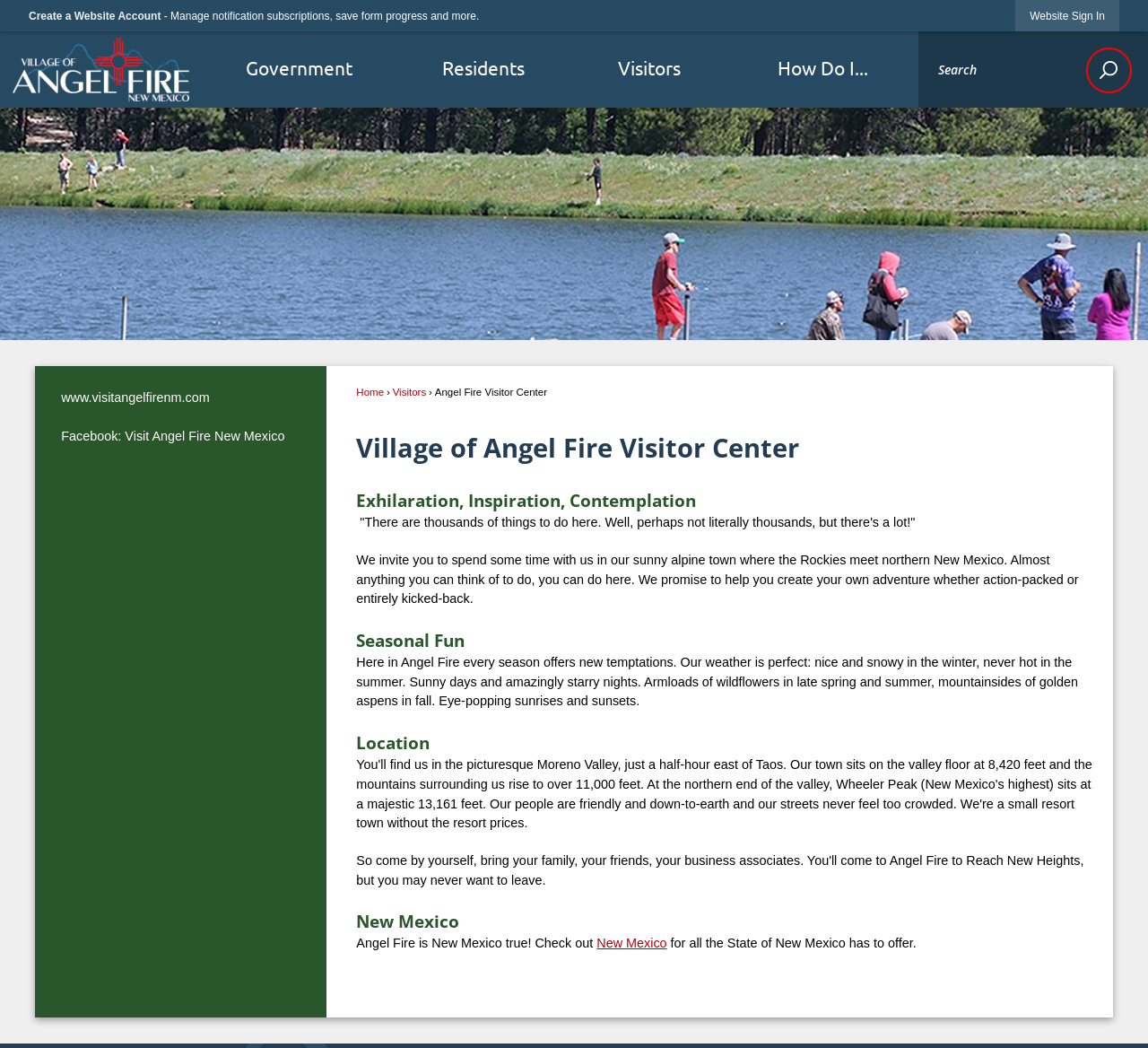Identify the bounding box for the UI element that is described as follows: "parent_node: Search".

[0.932, 0.03, 1.0, 0.104]